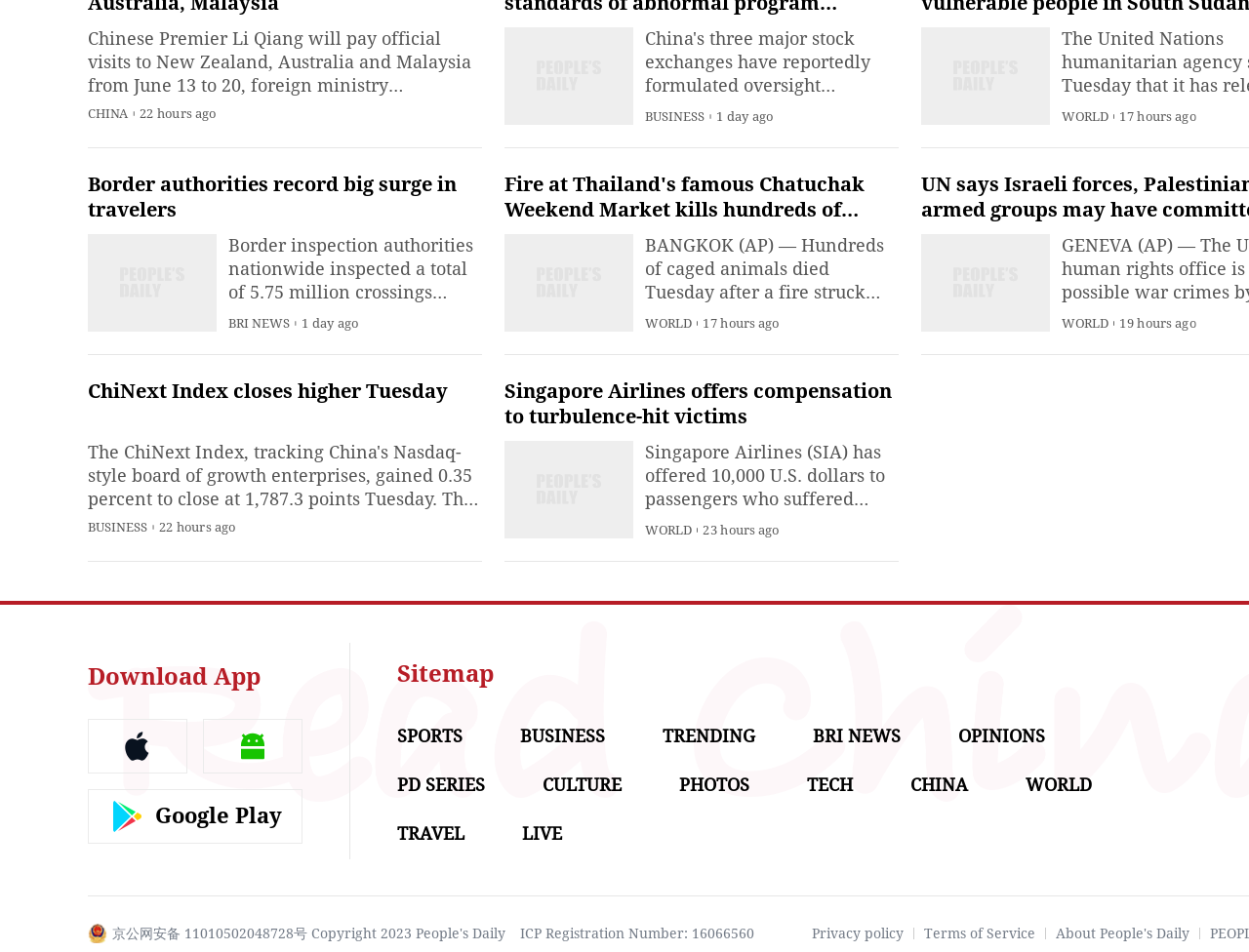Find the coordinates for the bounding box of the element with this description: "Privacy policy".

[0.65, 0.972, 0.723, 0.989]